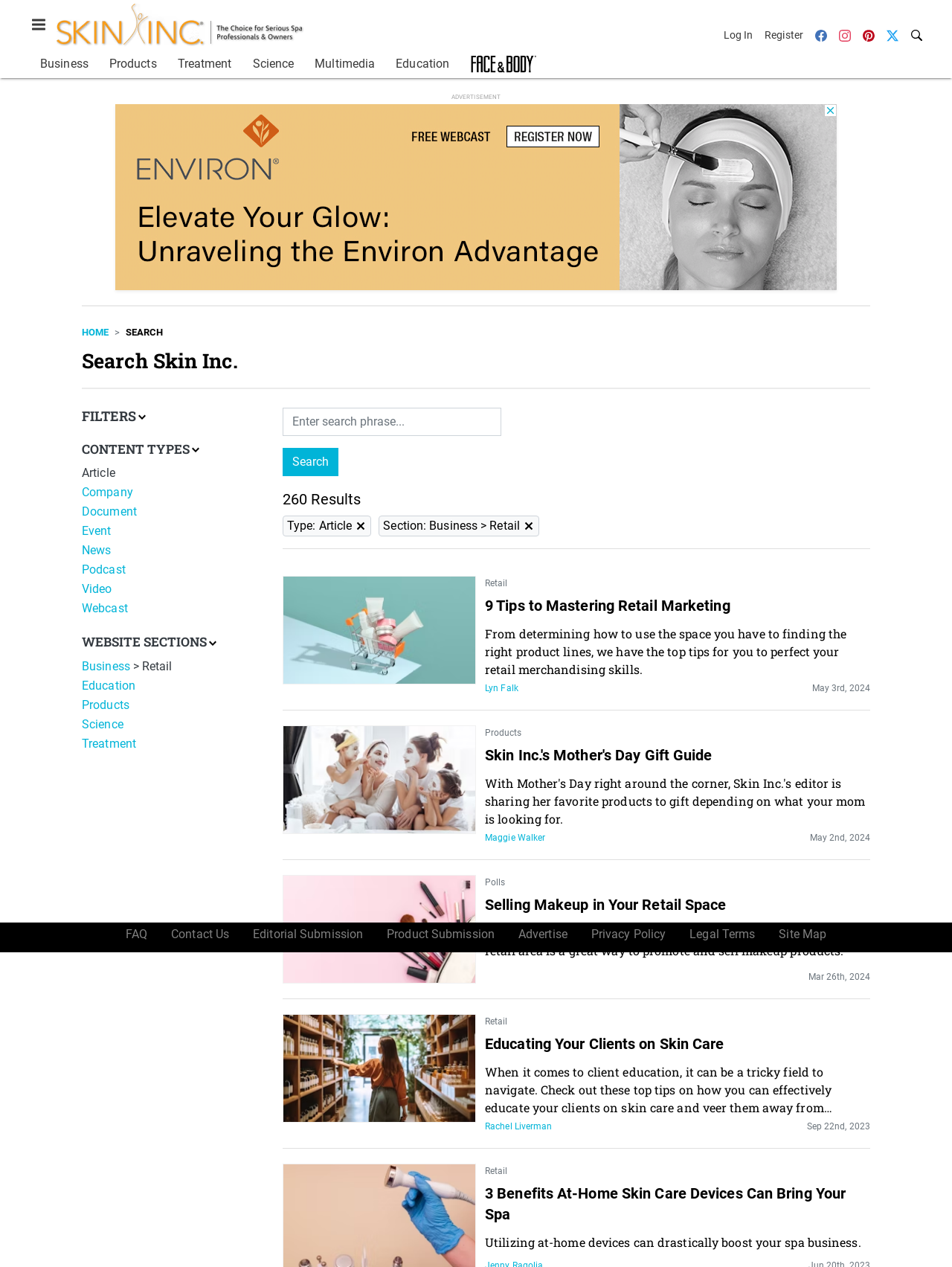Find the bounding box coordinates of the element I should click to carry out the following instruction: "Click on the 'Log In' link".

[0.76, 0.021, 0.797, 0.034]